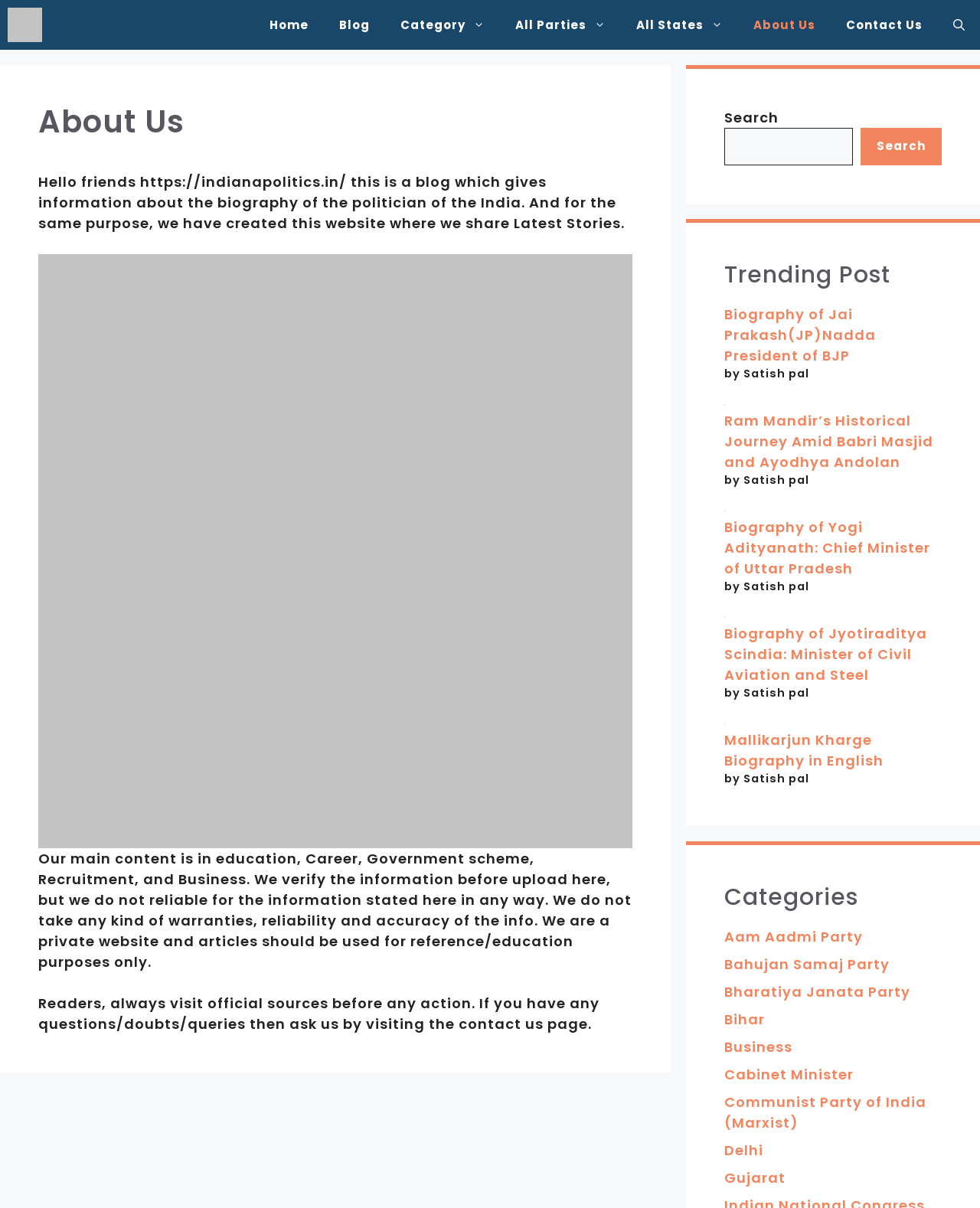How many trending posts are displayed?
Refer to the image and offer an in-depth and detailed answer to the question.

In the 'Trending Post' section, there are five links to different articles, each with a title and an image, indicating that there are five trending posts displayed.